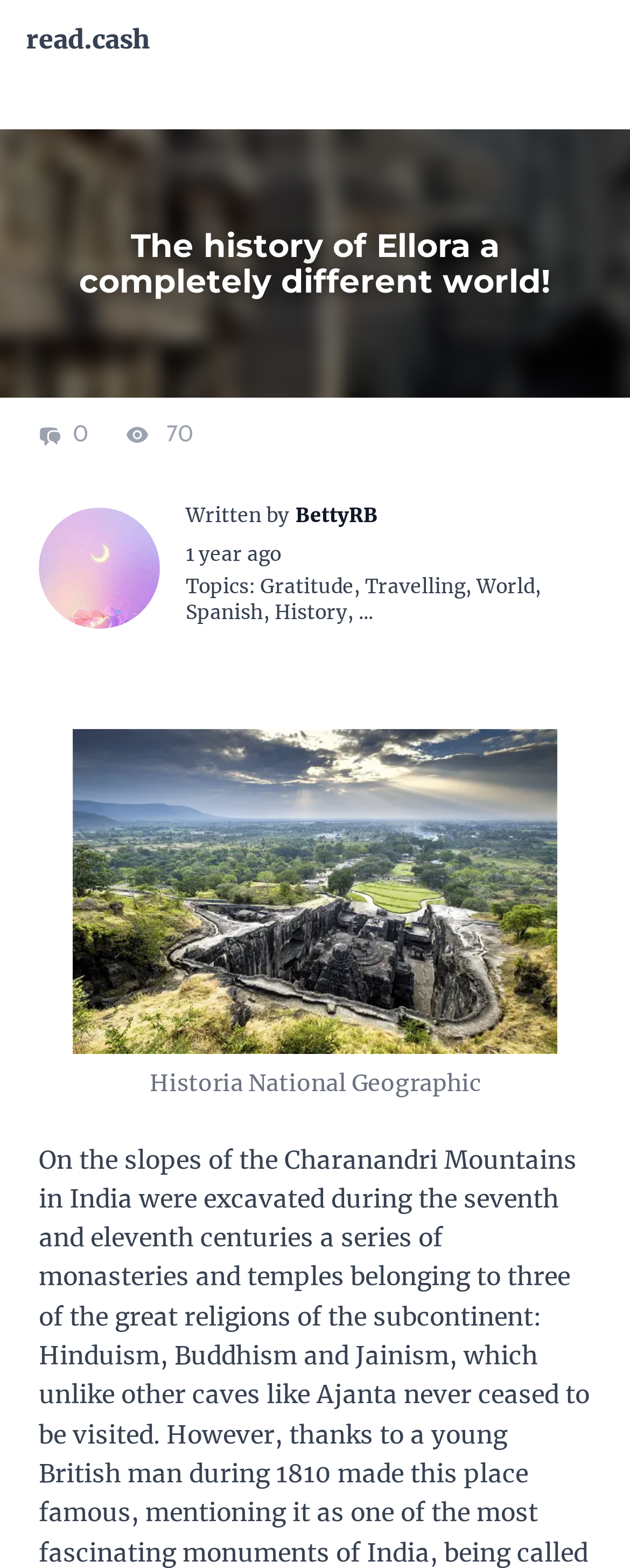Determine the bounding box coordinates for the region that must be clicked to execute the following instruction: "explore the topic of Gratitude".

[0.413, 0.366, 0.562, 0.381]